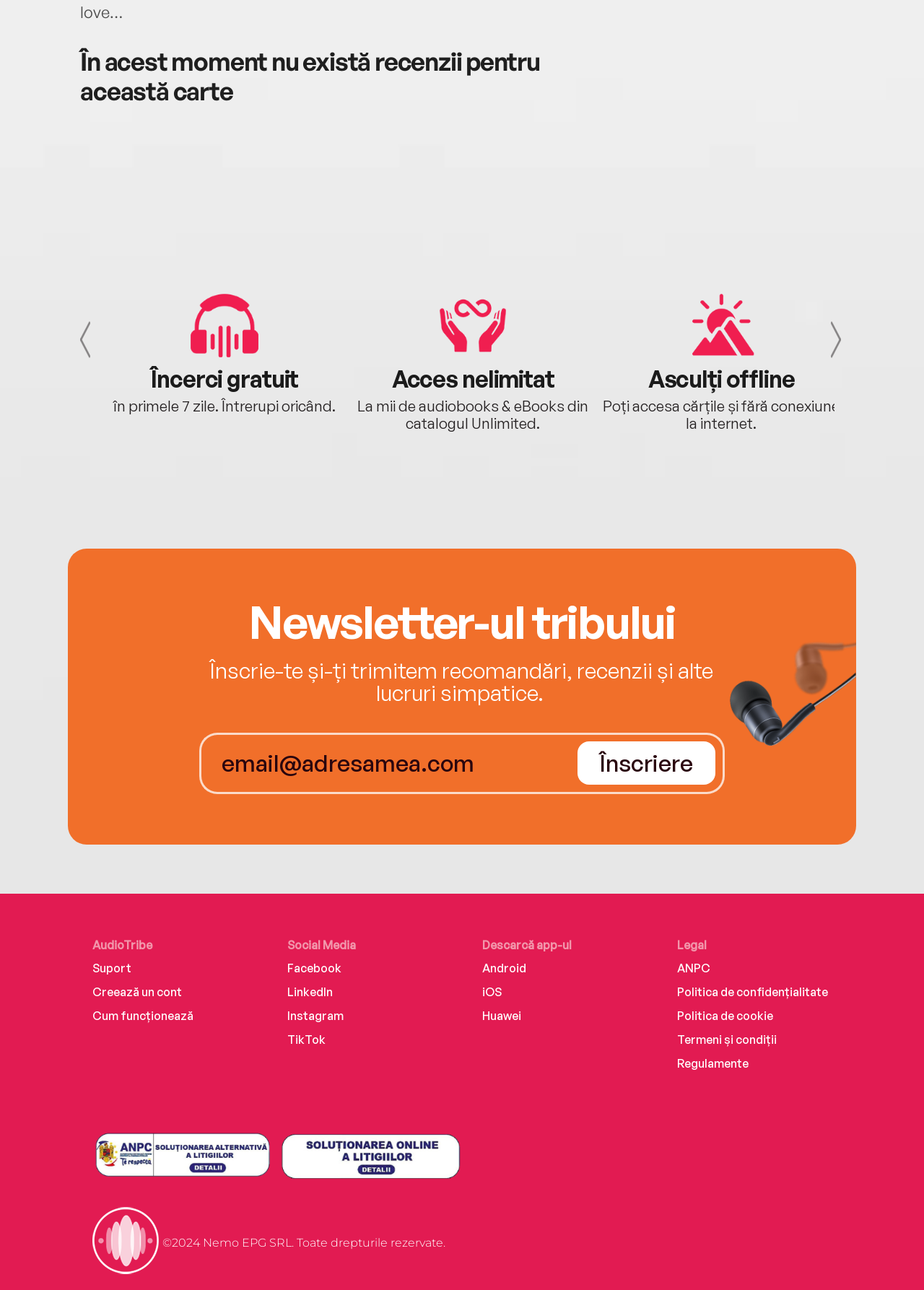Determine the bounding box coordinates of the element that should be clicked to execute the following command: "Click the Next button".

[0.895, 0.248, 0.915, 0.279]